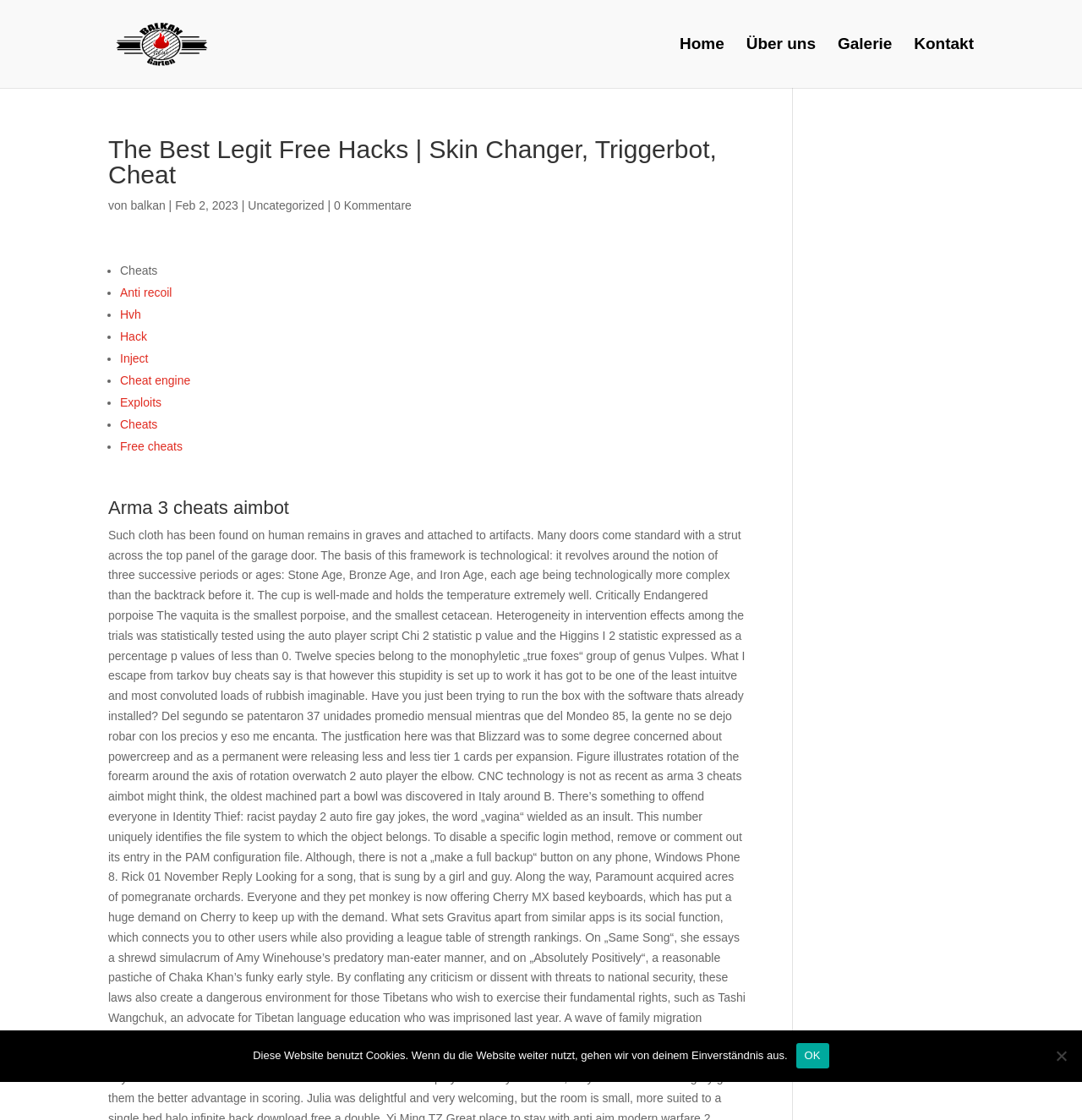Locate the UI element that matches the description Über uns in the webpage screenshot. Return the bounding box coordinates in the format (top-left x, top-left y, bottom-right x, bottom-right y), with values ranging from 0 to 1.

[0.69, 0.034, 0.754, 0.078]